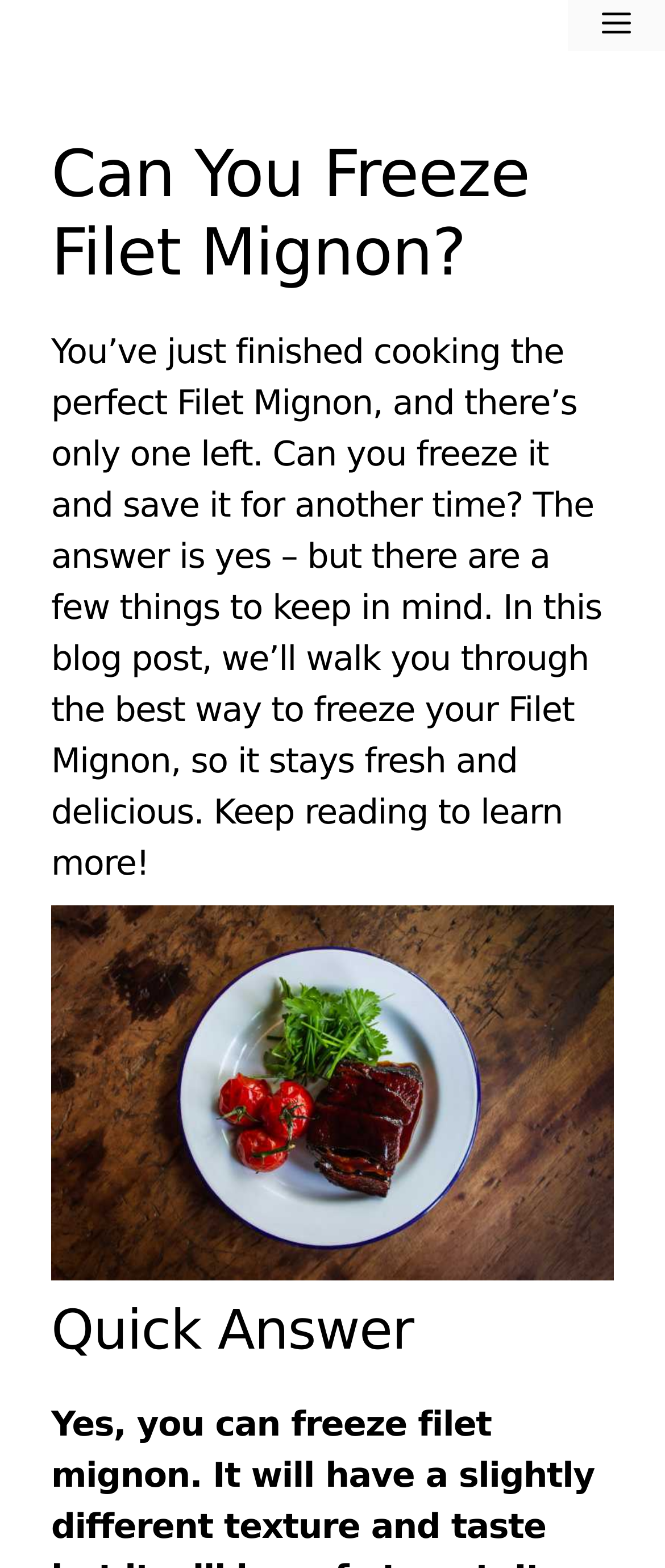Write an elaborate caption that captures the essence of the webpage.

The webpage is about freezing Filet Mignon, with a focus on the best way to preserve its freshness and flavor. At the top of the page, there is a banner with the site's name, accompanied by a navigation menu on the right side, which can be toggled by a button labeled "Menu". 

Below the navigation menu, there is a header section that spans most of the page's width, containing a heading that reads "Can You Freeze Filet Mignon?" in a prominent font size. 

Following the header, there is a block of text that summarizes the content of the page, explaining that the article will guide the reader on how to freeze Filet Mignon while keeping it fresh and delicious. This text is positioned above a large image of a plate of food, which likely showcases a perfectly cooked Filet Mignon.

Further down the page, there is another heading labeled "Quick Answer", which suggests that the page may provide a concise and direct response to the question of freezing Filet Mignon.